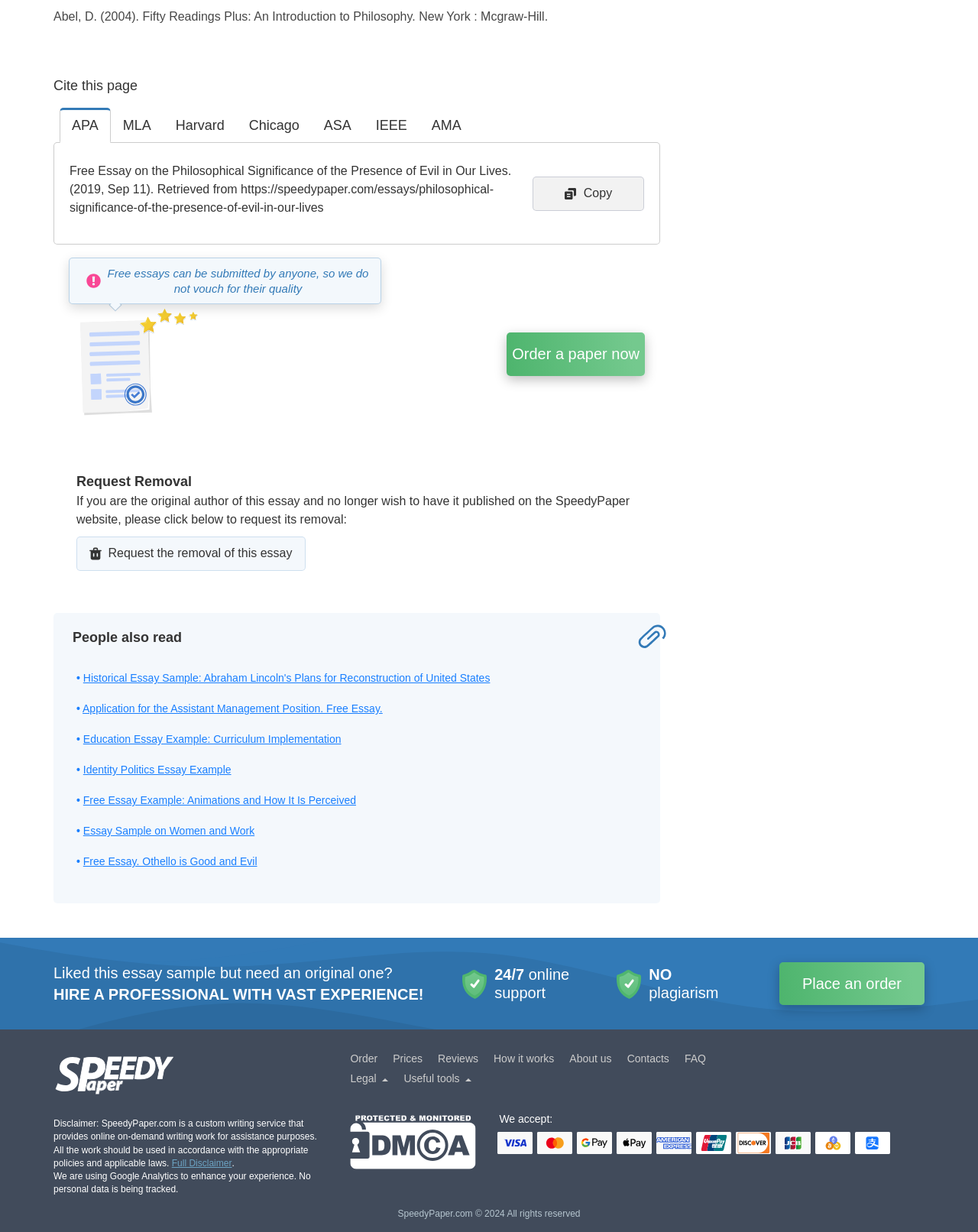Please determine the bounding box of the UI element that matches this description: Full Disclaimer. The coordinates should be given as (top-left x, top-left y, bottom-right x, bottom-right y), with all values between 0 and 1.

[0.176, 0.939, 0.237, 0.95]